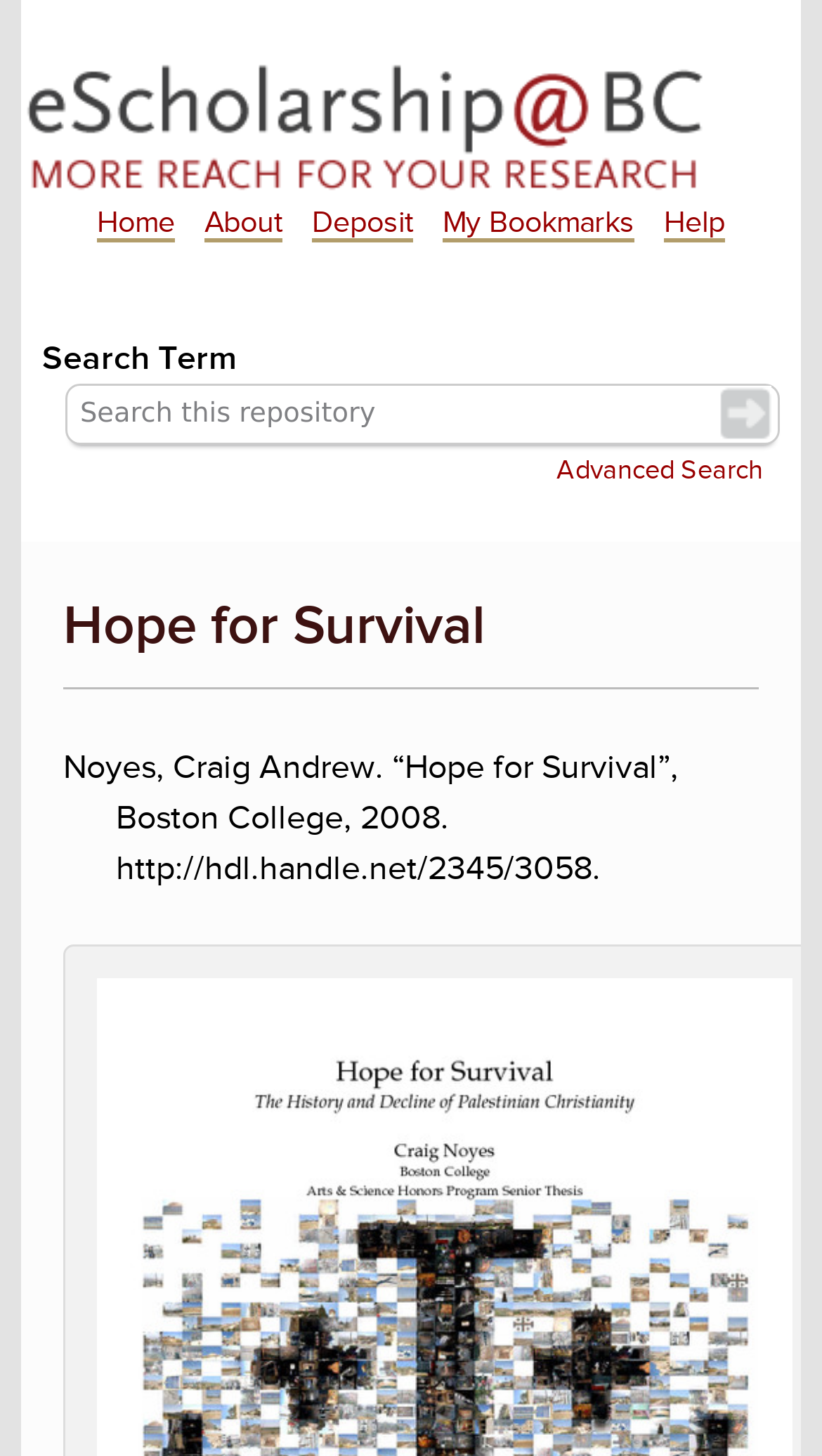What is the author of the thesis?
Look at the image and respond with a single word or a short phrase.

Craig Andrew Noyes